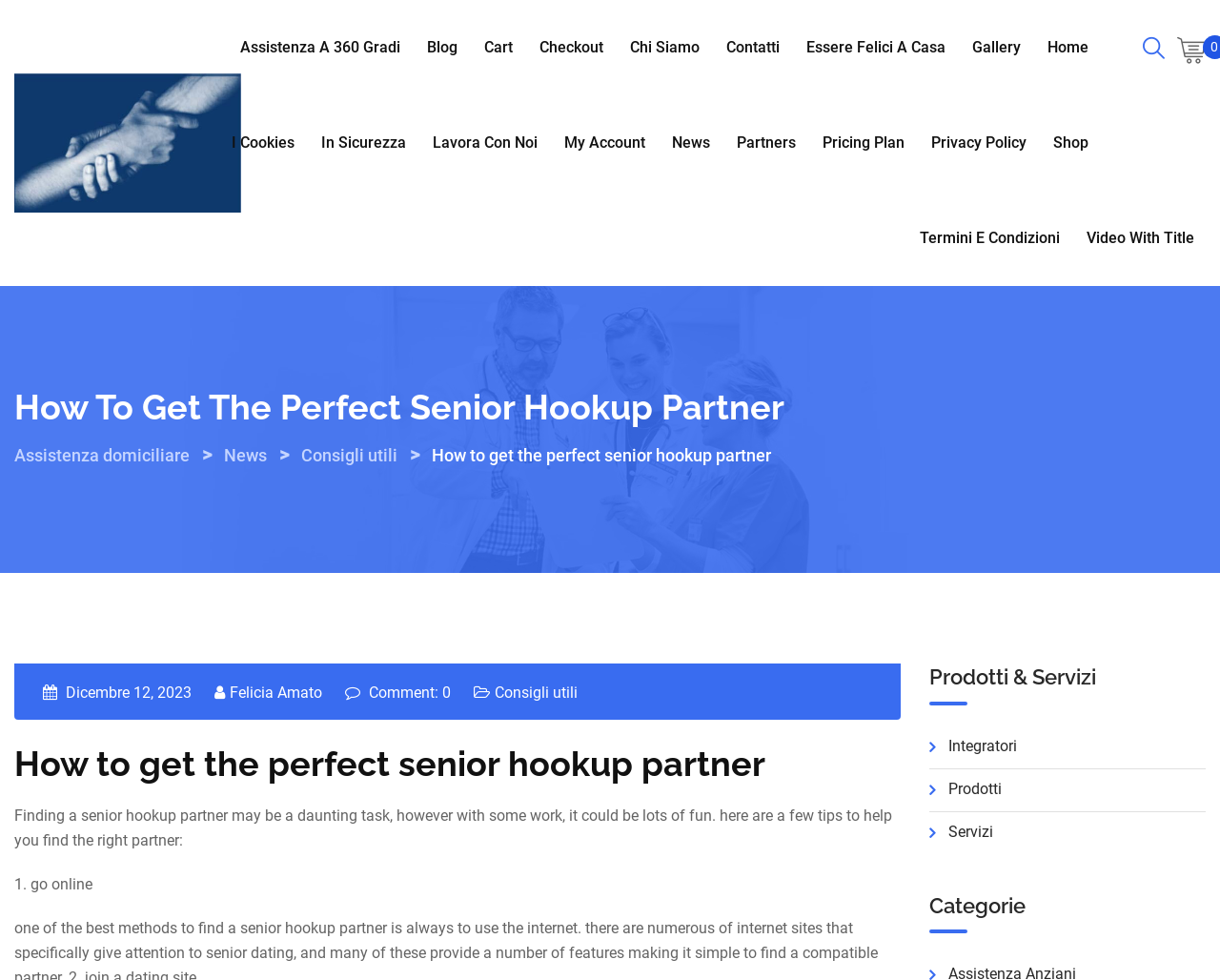From the screenshot, find the bounding box of the UI element matching this description: "Essere felici a casa". Supply the bounding box coordinates in the form [left, top, right, bottom], each a float between 0 and 1.

[0.652, 0.0, 0.784, 0.097]